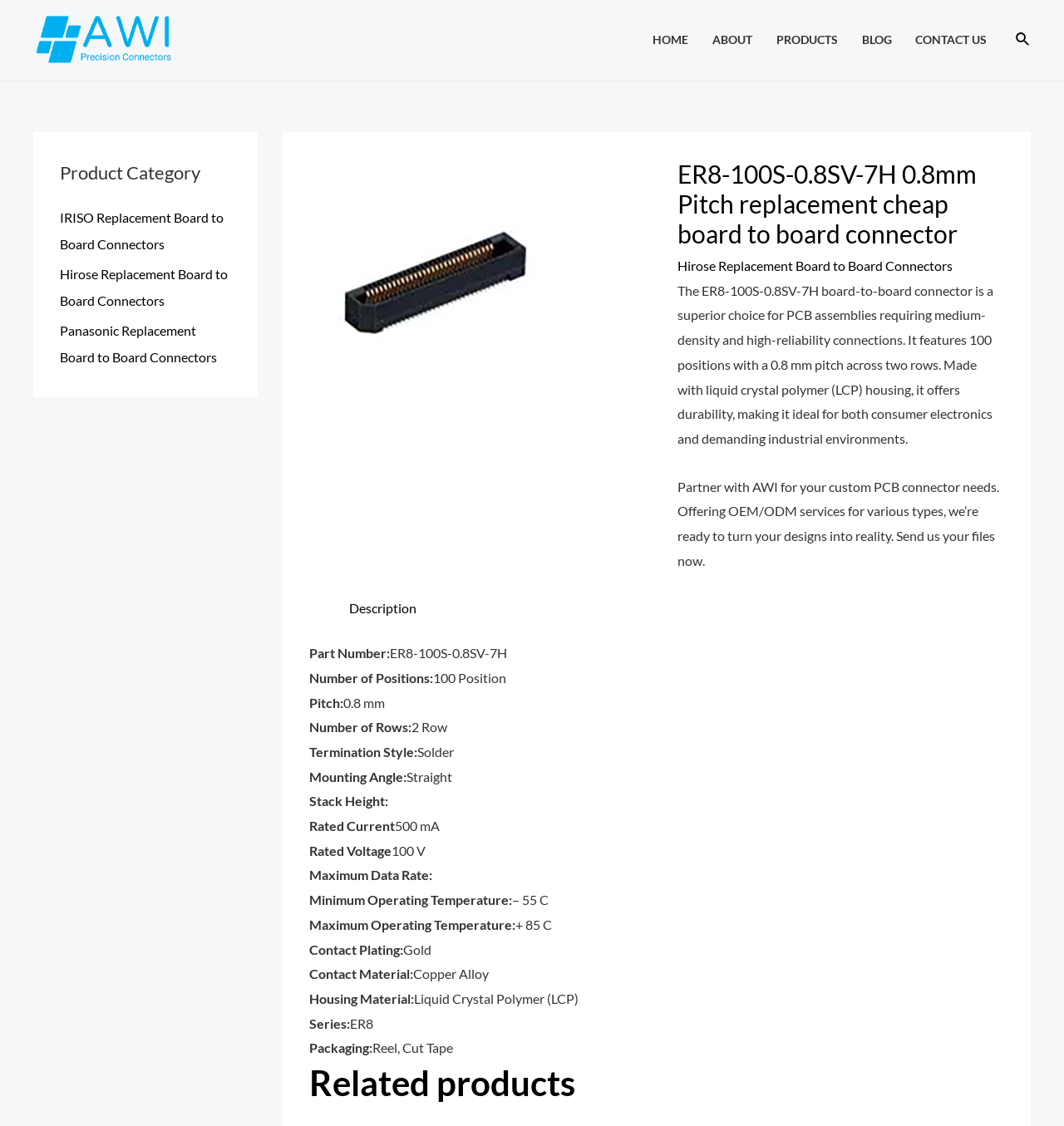Determine the bounding box coordinates of the region to click in order to accomplish the following instruction: "Click on the 'HOME' link". Provide the coordinates as four float numbers between 0 and 1, specifically [left, top, right, bottom].

[0.602, 0.02, 0.658, 0.05]